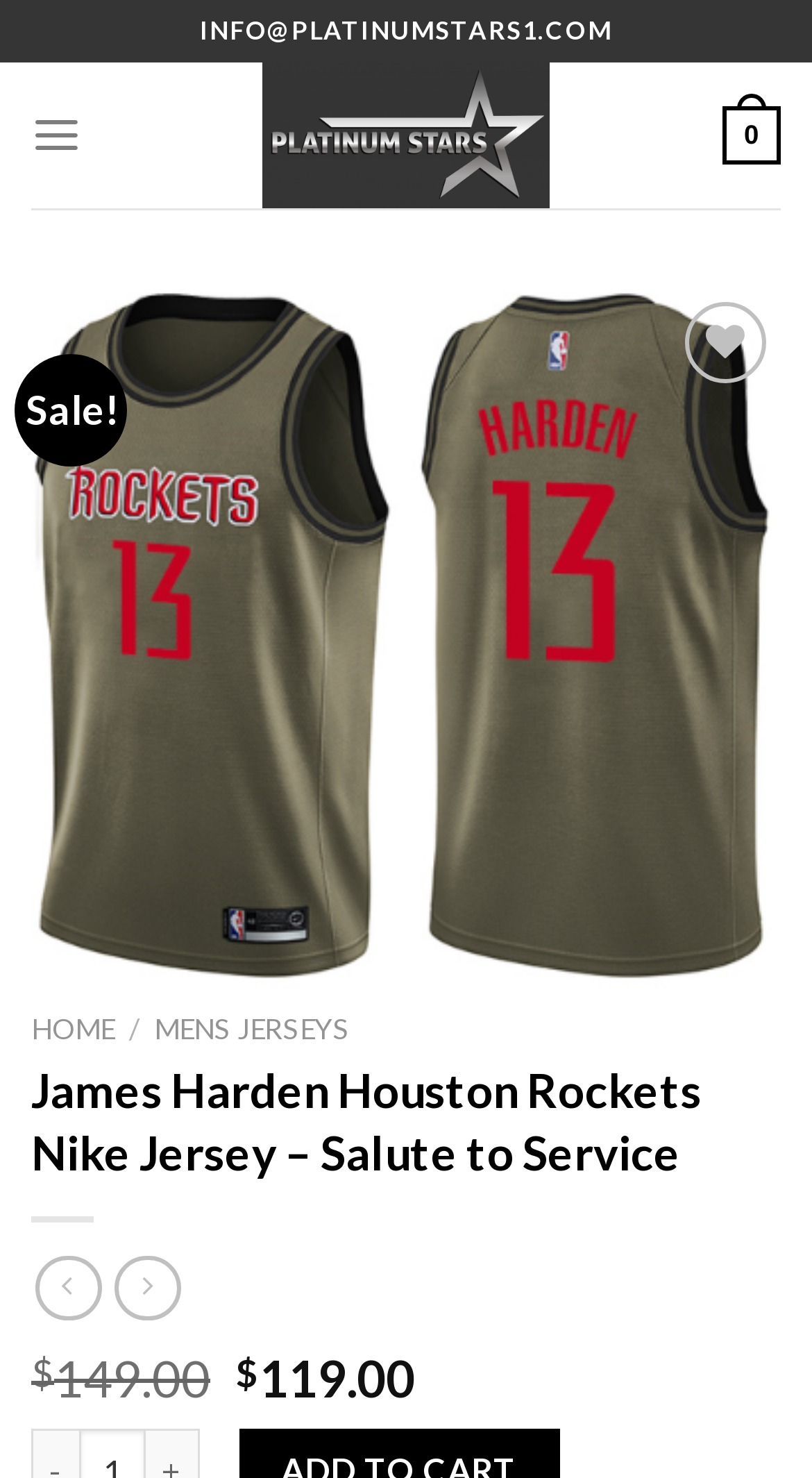Provide the bounding box coordinates of the HTML element described as: "Add to Wishlist". The bounding box coordinates should be four float numbers between 0 and 1, i.e., [left, top, right, bottom].

[0.803, 0.274, 0.936, 0.327]